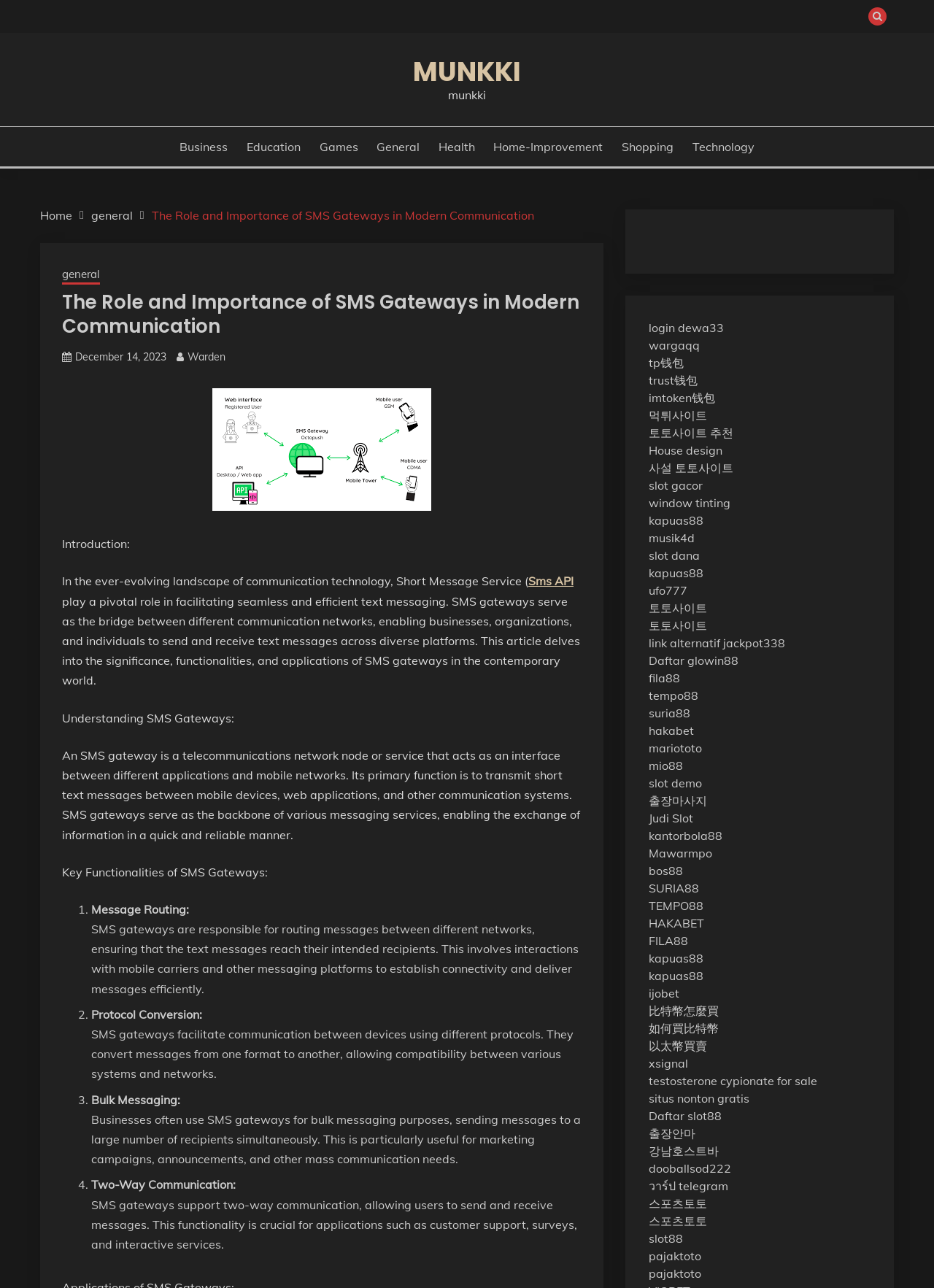Given the element description: "situs nonton gratis", predict the bounding box coordinates of the UI element it refers to, using four float numbers between 0 and 1, i.e., [left, top, right, bottom].

[0.694, 0.847, 0.802, 0.858]